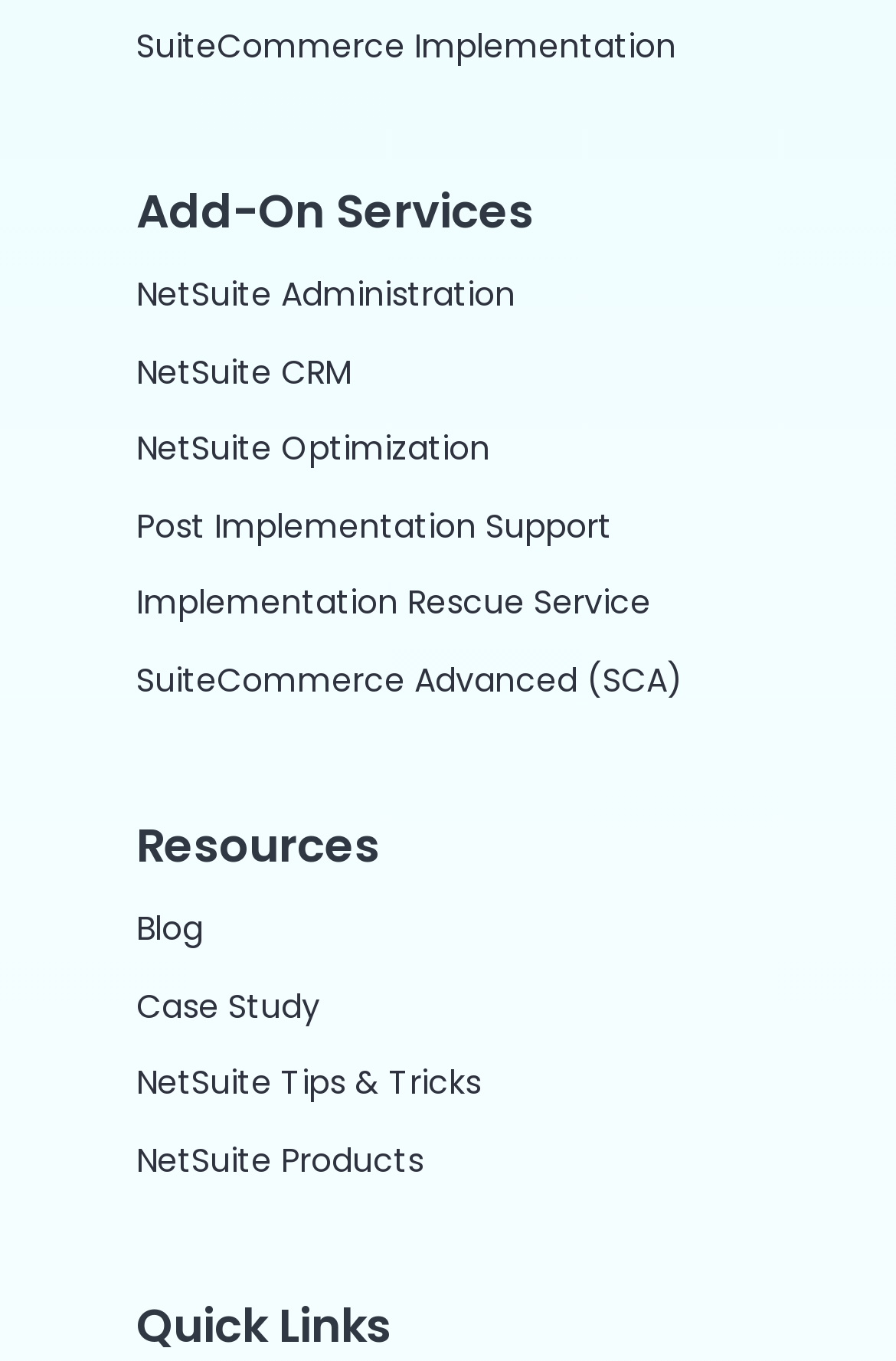Please answer the following question using a single word or phrase: What is the last link on the webpage?

NetSuite Products